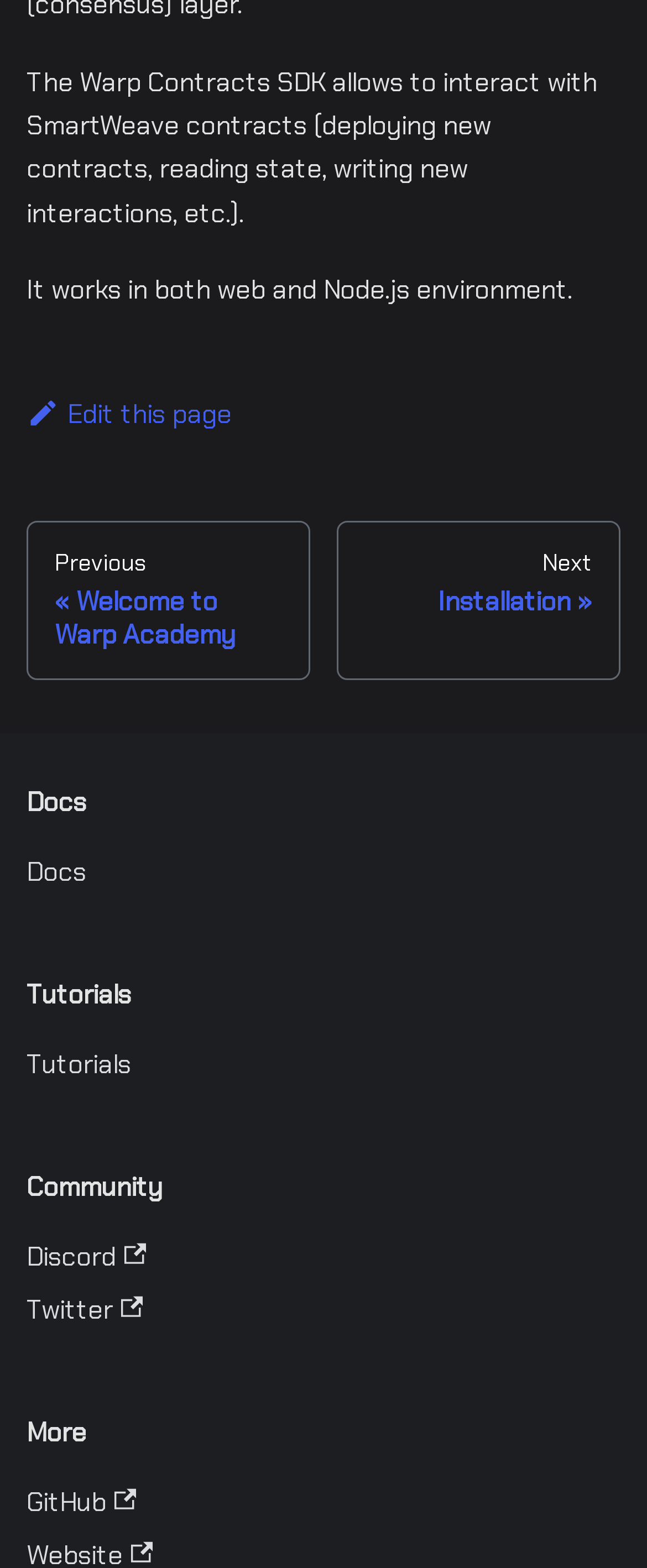Answer the following in one word or a short phrase: 
In how many environments does the Warp Contracts SDK work?

Two